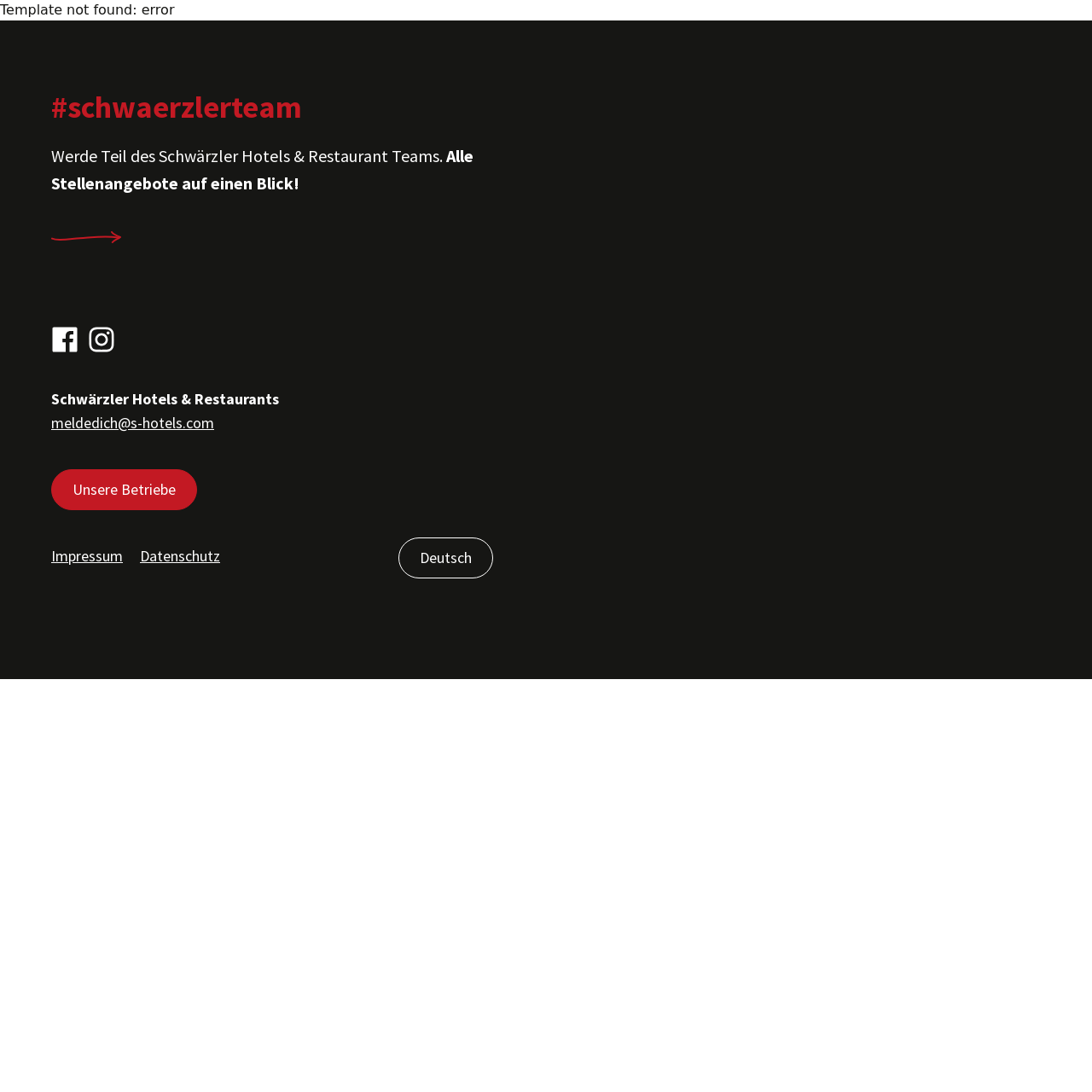Respond with a single word or phrase to the following question: How many language options are there?

1